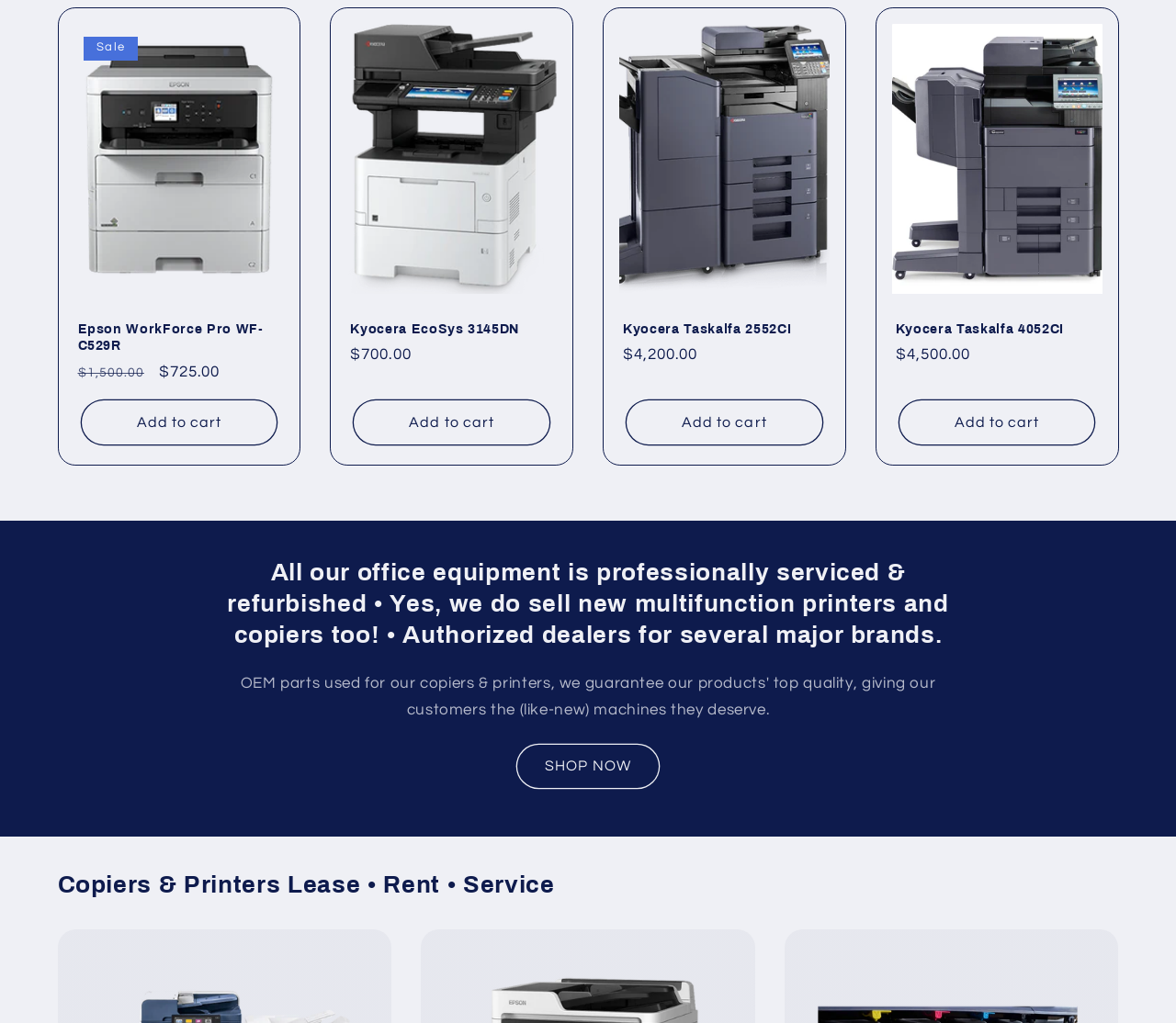Specify the bounding box coordinates for the region that must be clicked to perform the given instruction: "Shop now".

[0.439, 0.727, 0.561, 0.771]